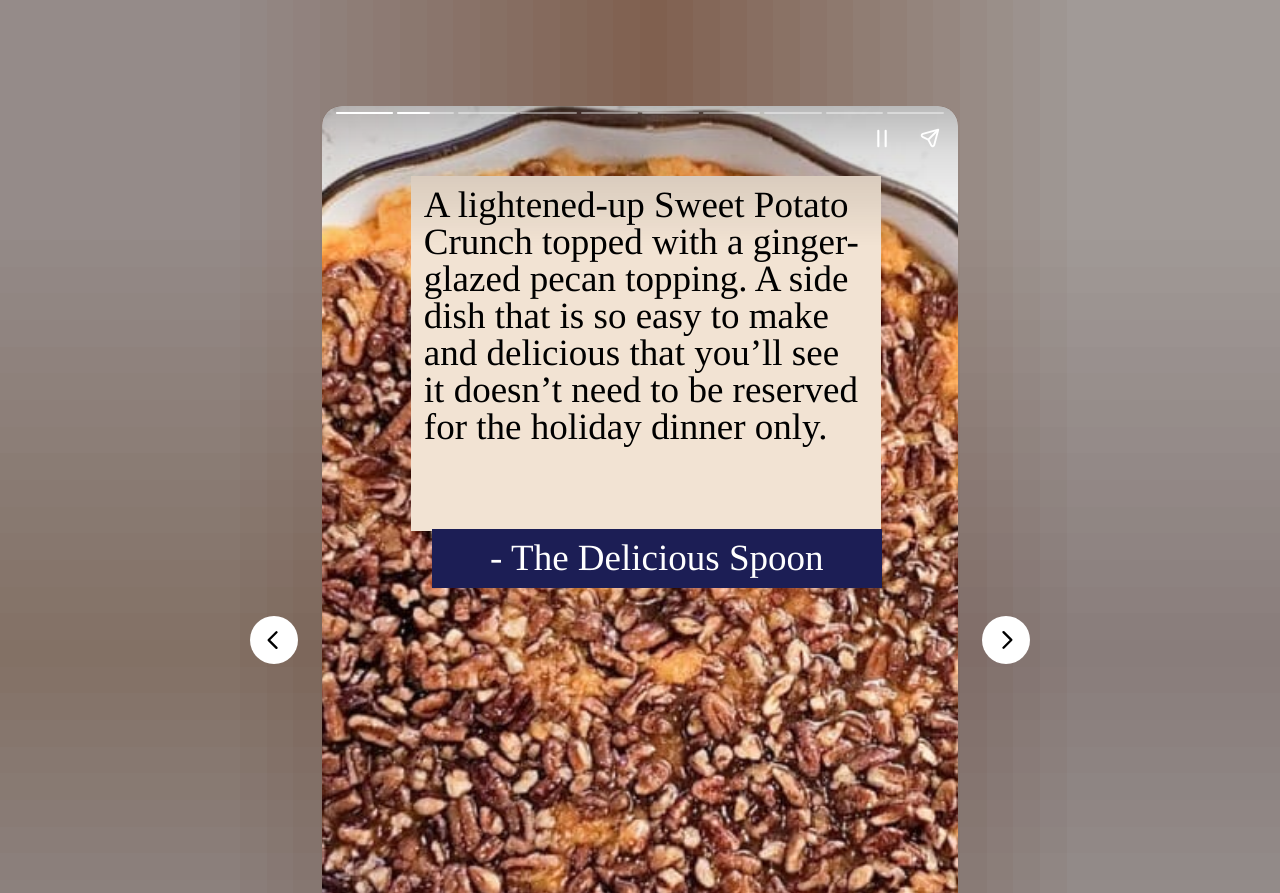What is the main heading of this webpage? Please extract and provide it.

Simple Sweet Potato Crunch